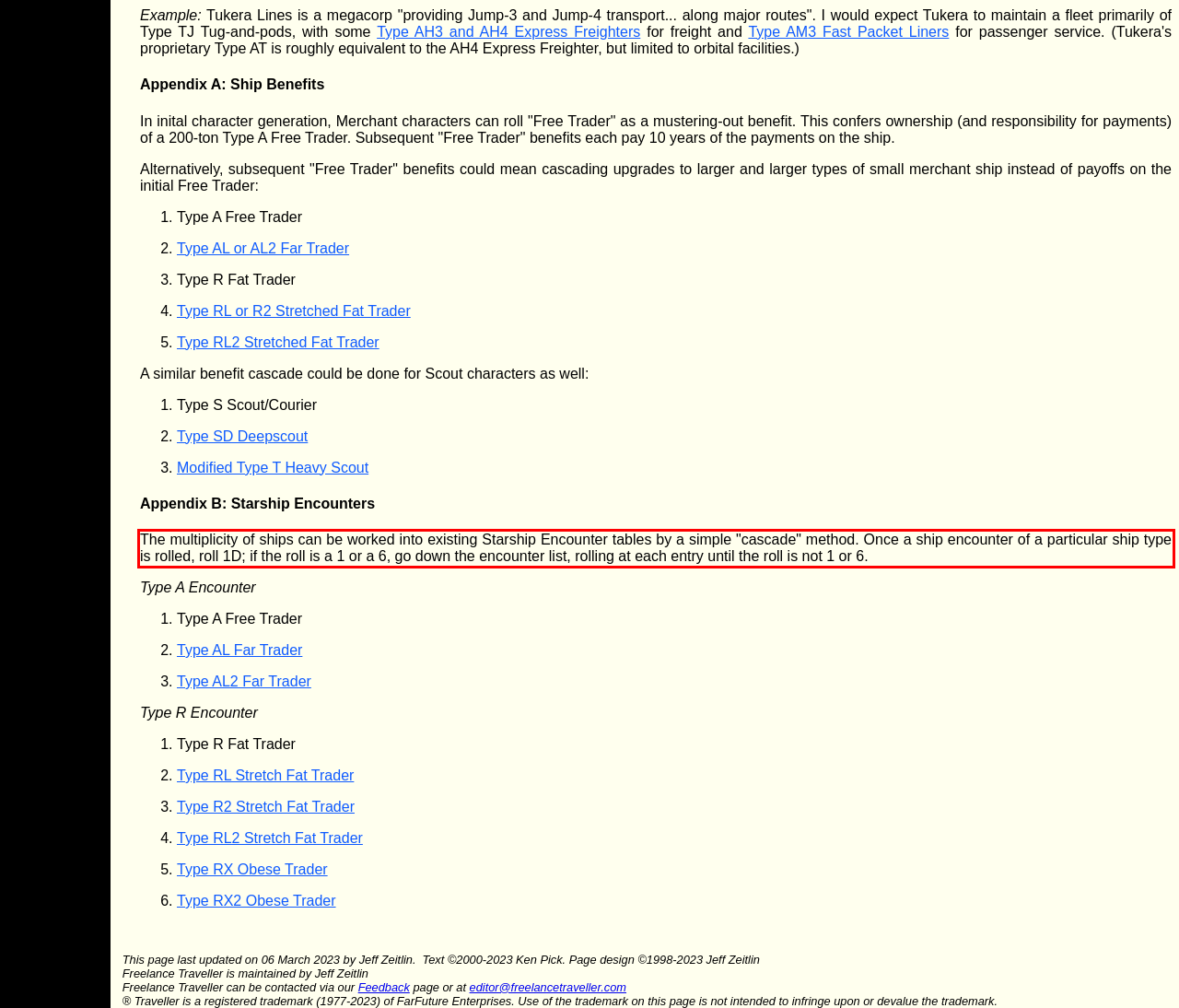From the provided screenshot, extract the text content that is enclosed within the red bounding box.

The multiplicity of ships can be worked into existing Starship Encounter tables by a simple "cascade" method. Once a ship encounter of a particular ship type is rolled, roll 1D; if the roll is a 1 or a 6, go down the encounter list, rolling at each entry until the roll is not 1 or 6.